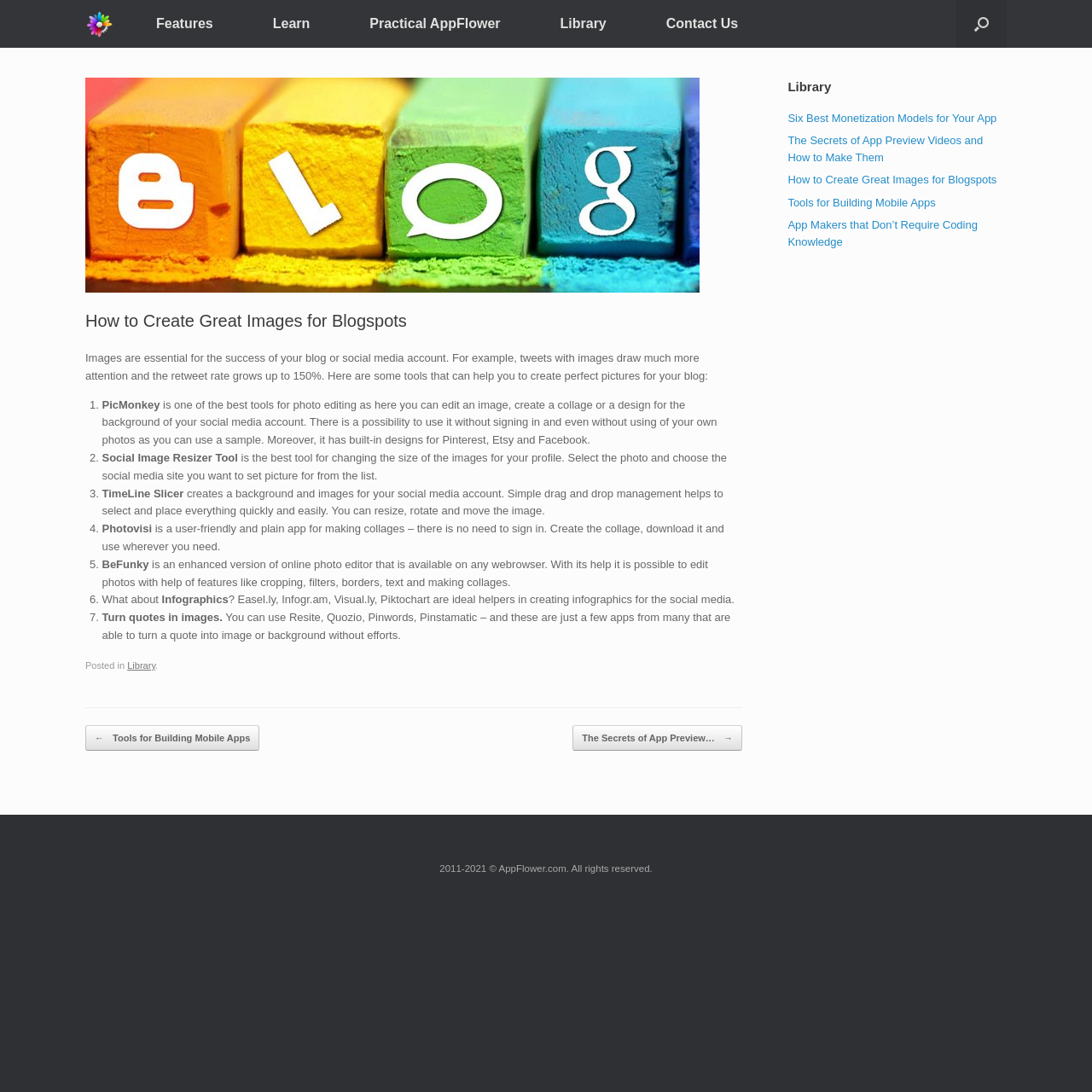Locate the bounding box coordinates of the item that should be clicked to fulfill the instruction: "Go to the Features page".

[0.116, 0.0, 0.222, 0.044]